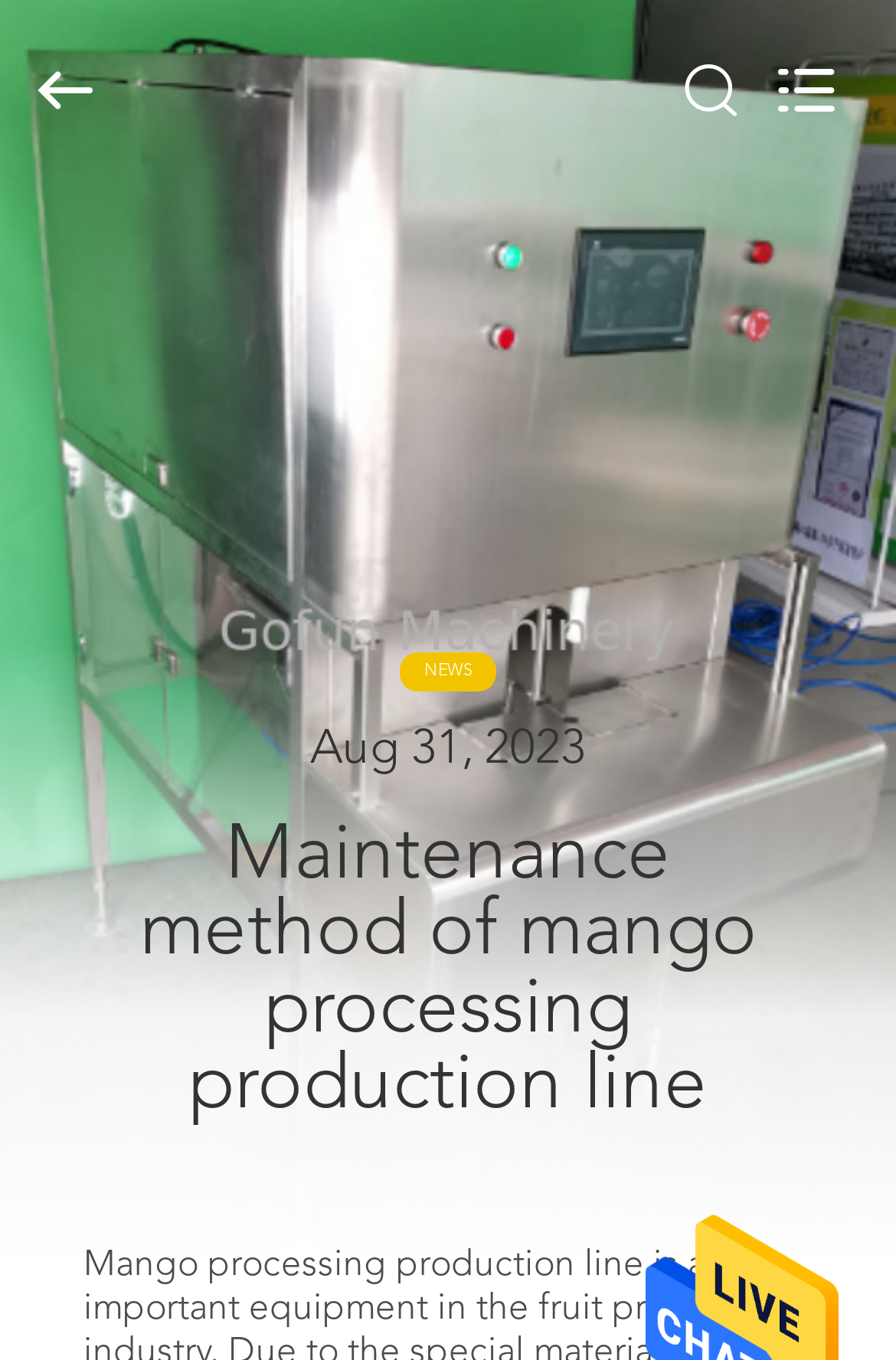Provide an in-depth caption for the webpage.

The webpage appears to be a news article page from a manufacturer's website, specifically discussing the maintenance method of mango processing production lines. 

At the top of the page, there is a search box where users can input what they want to search for. Below the search box, there is a navigation menu with links to different sections of the website, including HOME, PRODUCTS, VIDEOS, VR SHOW, ABOUT US, FACTORY TOUR, and QUALITY CONTROL. 

On the bottom left of the page, there is a copyright notice stating the website's ownership and year range. Nearby, there is a call-to-action text "Leave a Message" and a message from the website saying "We will call you back soon!" 

To the right of these elements, there is a text box where users can input their message, accompanied by a sample message from a customer inquiring about the price of a specific product. Below this text box, there is another text box for users to enter their email address. 

A "SUBMIT" button is located at the bottom right of the page. 

The main content of the page is a news article with a title "Maintenance method of mango processing production line" and a publication date of August 31, 2023. The article is accompanied by an image with the same title.